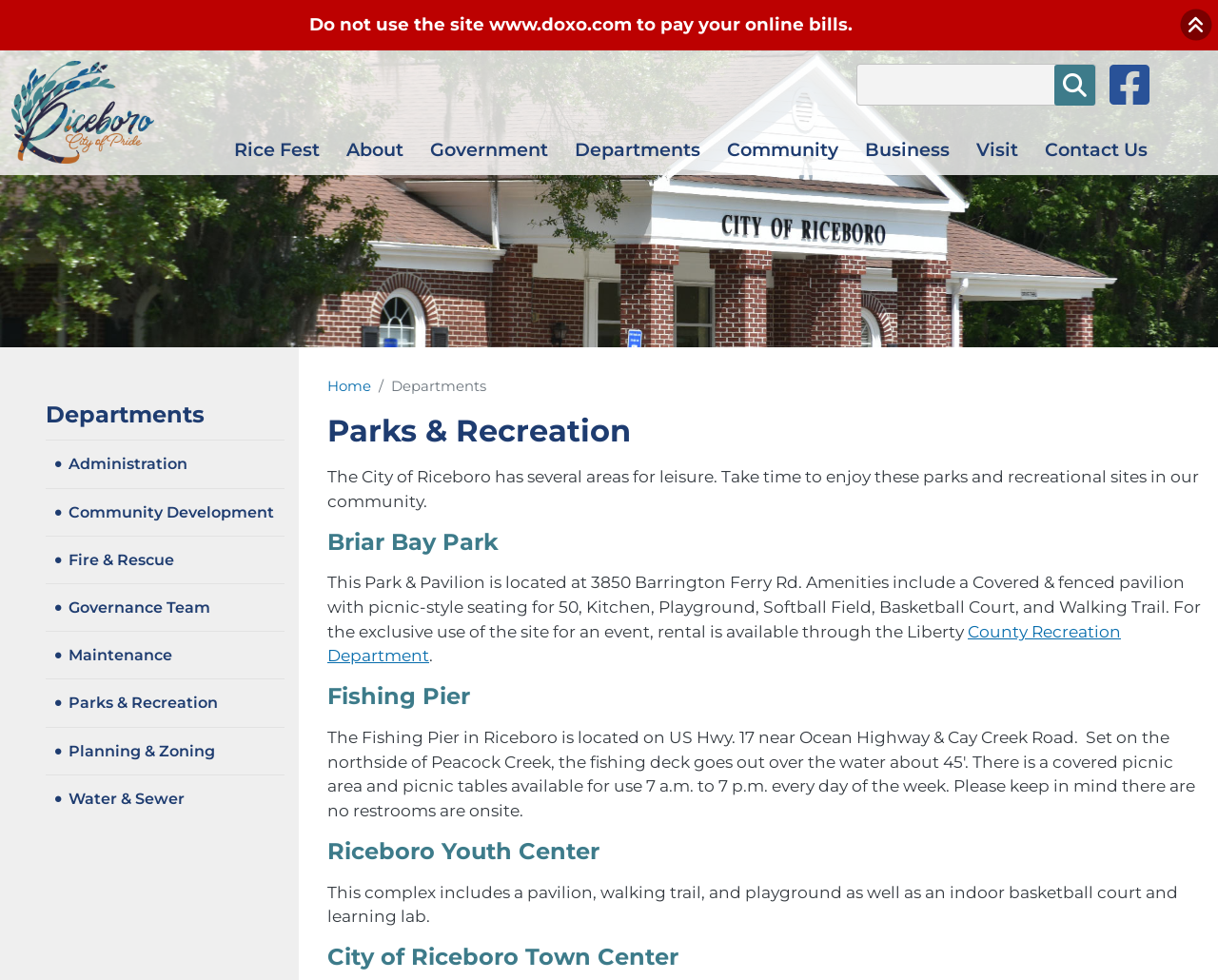Could you indicate the bounding box coordinates of the region to click in order to complete this instruction: "Search for something".

[0.704, 0.066, 0.899, 0.107]